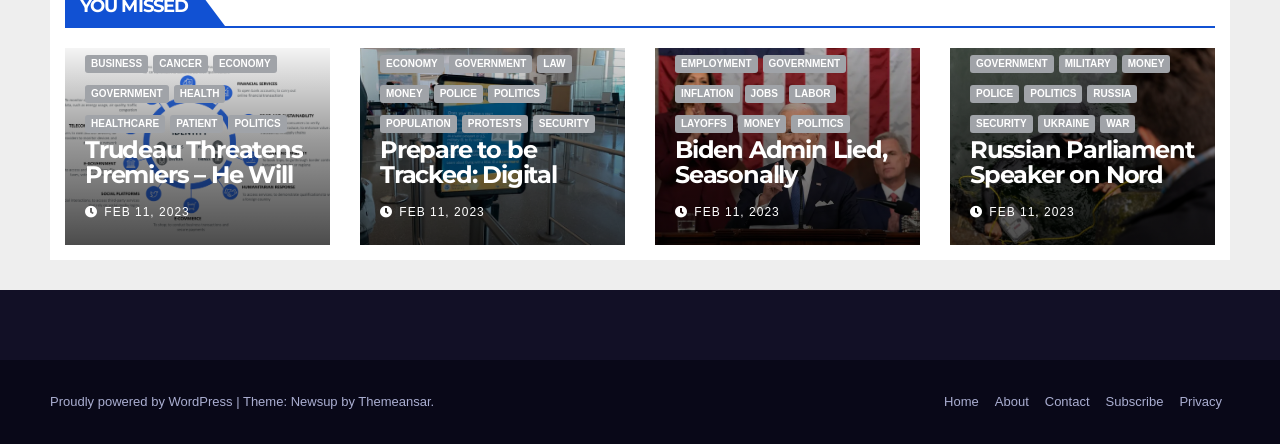Answer the following query concisely with a single word or phrase:
What is the date of the latest news article?

FEB 11, 2023